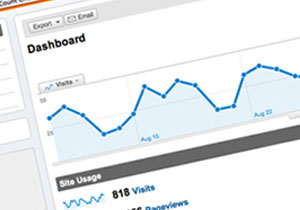Please provide a brief answer to the question using only one word or phrase: 
What color is the line in the graph?

Blue